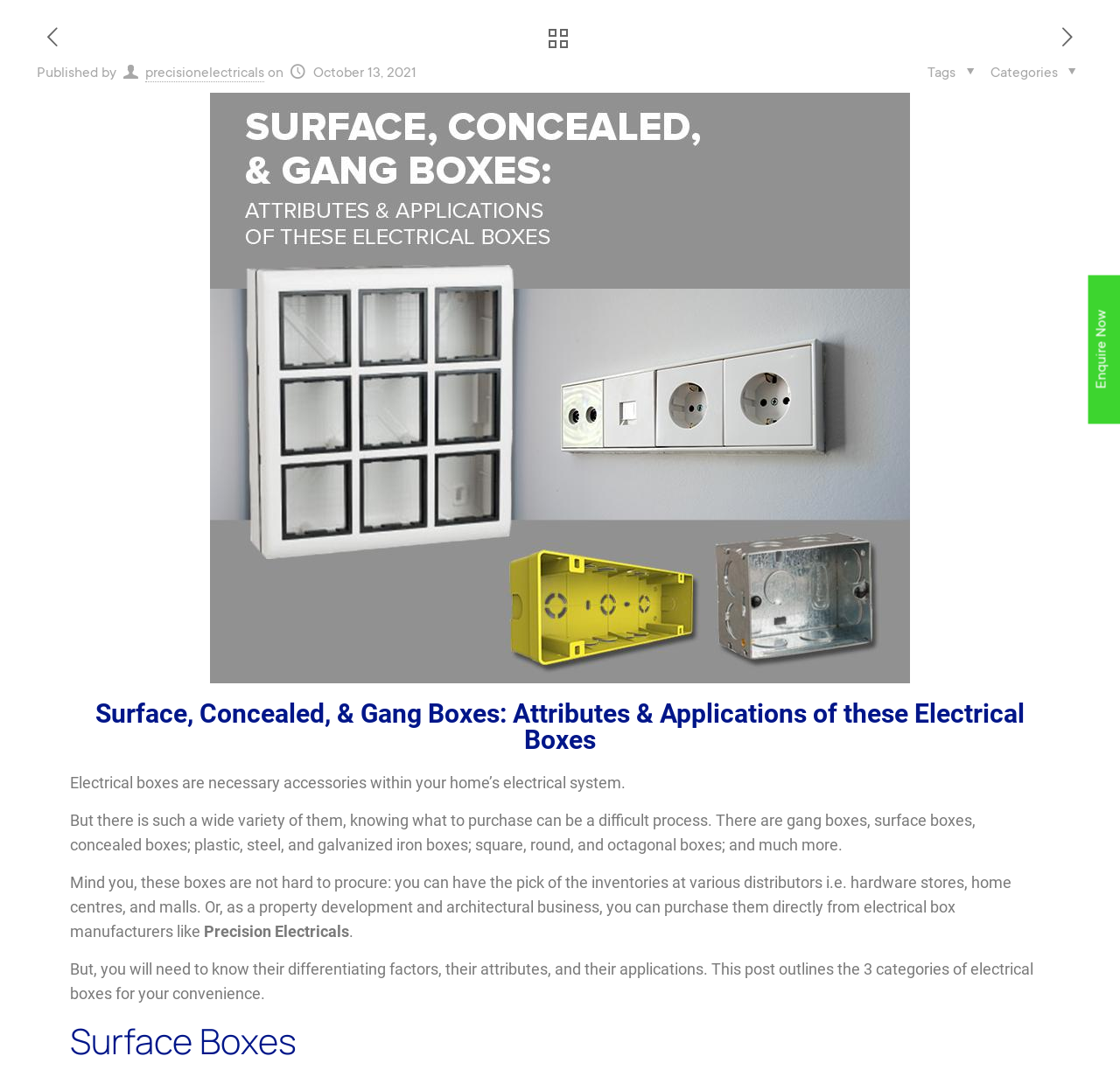Using the information in the image, give a comprehensive answer to the question: 
What are the three categories of electrical boxes?

Based on the webpage content, it is clear that the article is discussing the different types of electrical boxes. The heading 'Surface, Concealed, & Gang Boxes: Attributes & Applications of these Electrical Boxes' suggests that these three categories are the main focus of the article.